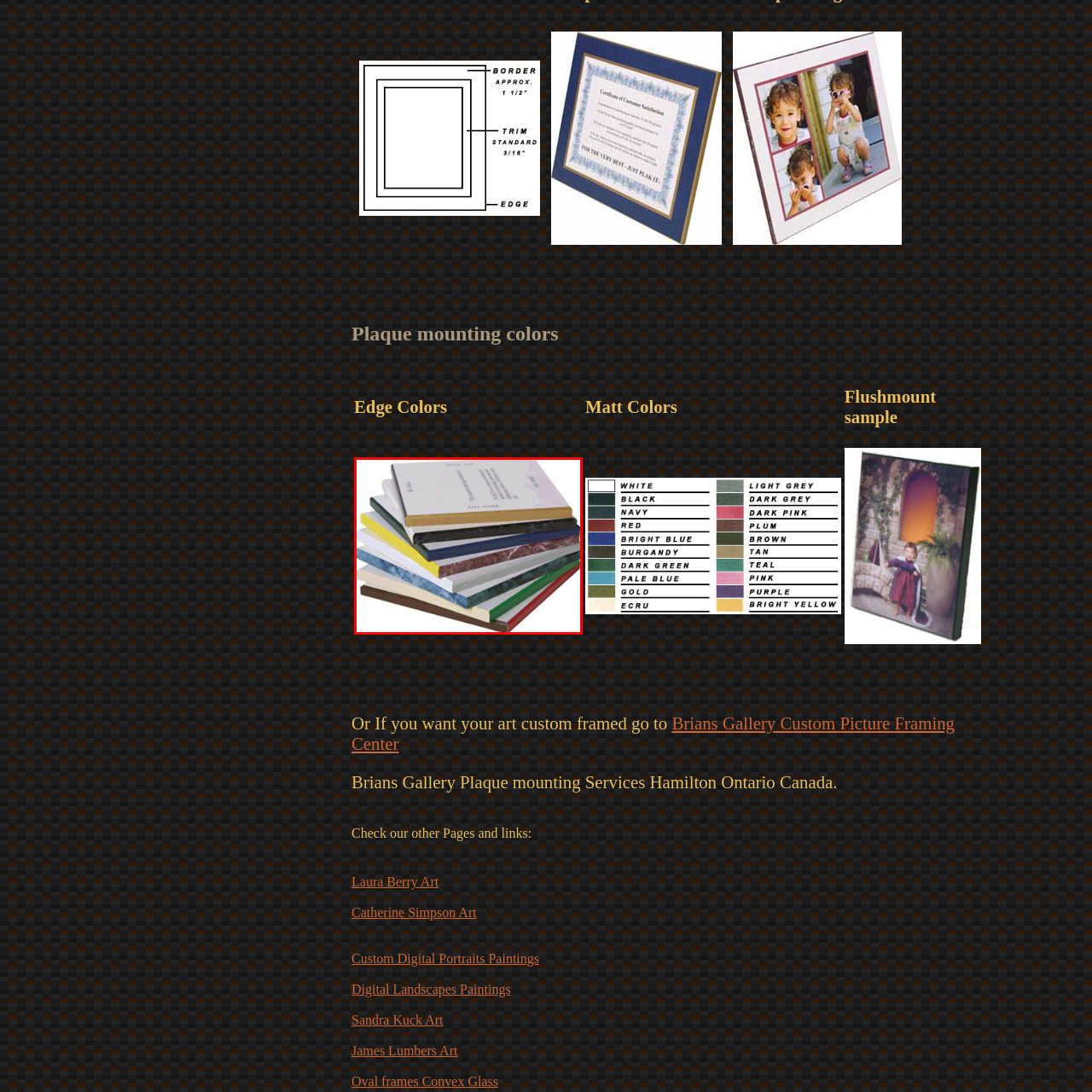Describe in detail what you see in the image highlighted by the red border.

This image showcases a variety of plaque mount samples, arranged in a stacked format to highlight the different edge colors and finishes available. The plaques feature a range of colors, including solid tones and varied finishes such as marble-like textures. Each plaque demonstrates the potential customization options for displaying art or signage, illustrating both aesthetic appeal and functional use. This visual representation is likely part of a collection related to plaque mounting services, aimed at helping customers choose the best options for their framing needs.